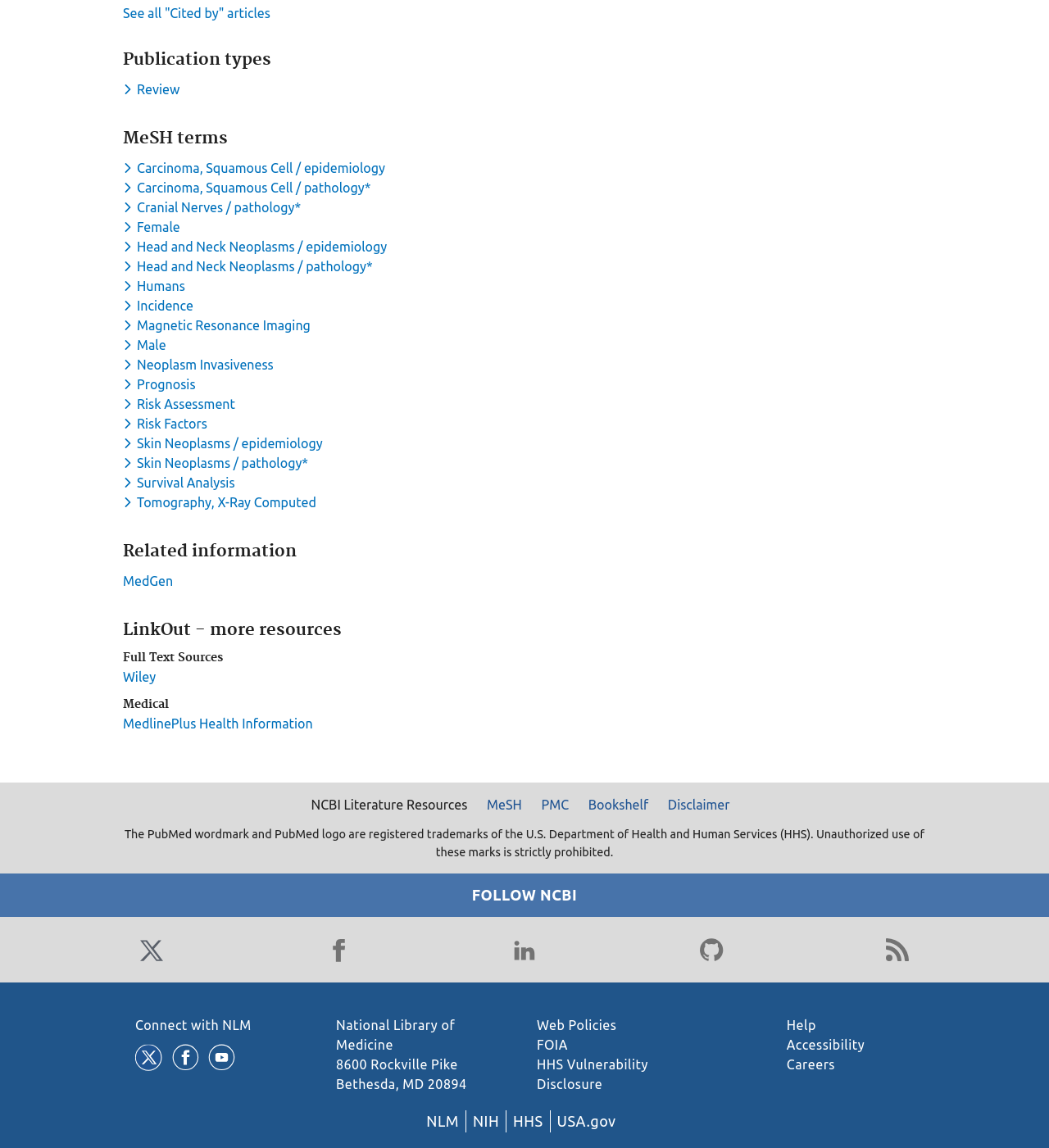Provide the bounding box coordinates of the area you need to click to execute the following instruction: "Connect with NLM".

[0.129, 0.887, 0.24, 0.9]